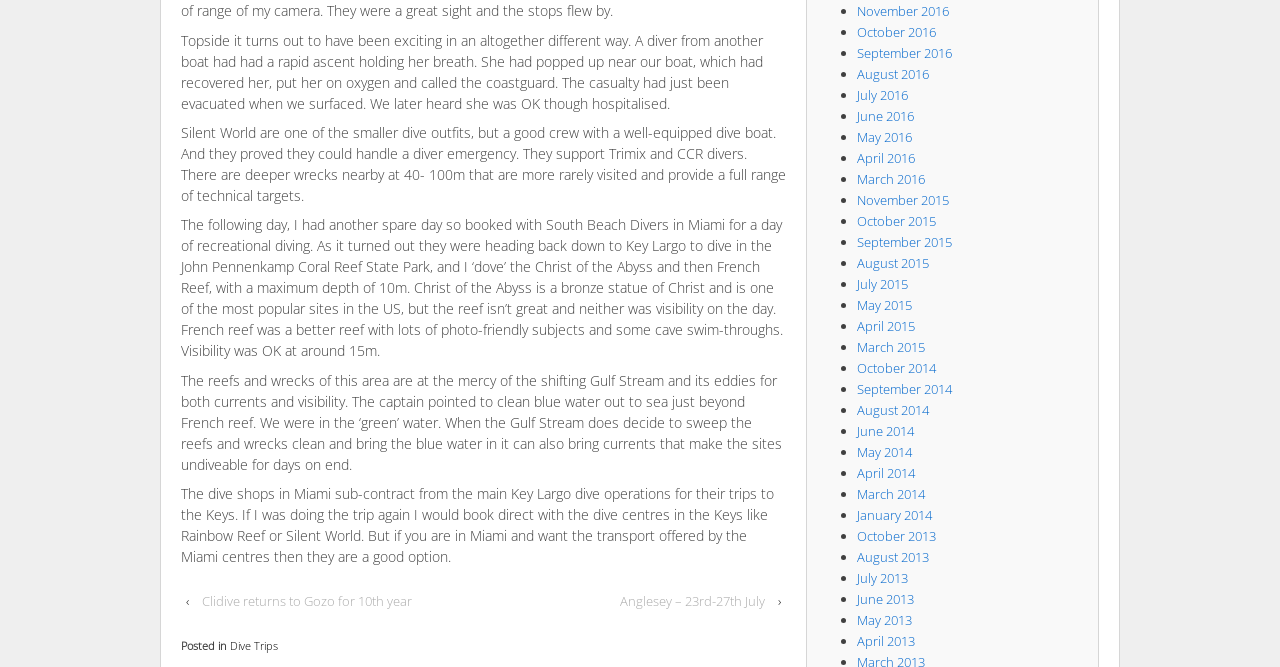Given the element description "May 2016", identify the bounding box of the corresponding UI element.

[0.669, 0.192, 0.712, 0.219]